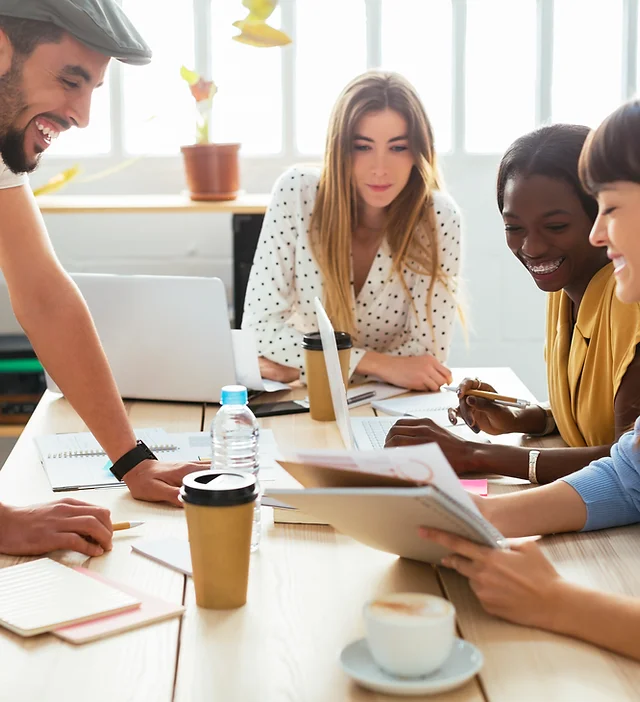What is the source of light in the workspace?
Please answer using one word or phrase, based on the screenshot.

Natural light